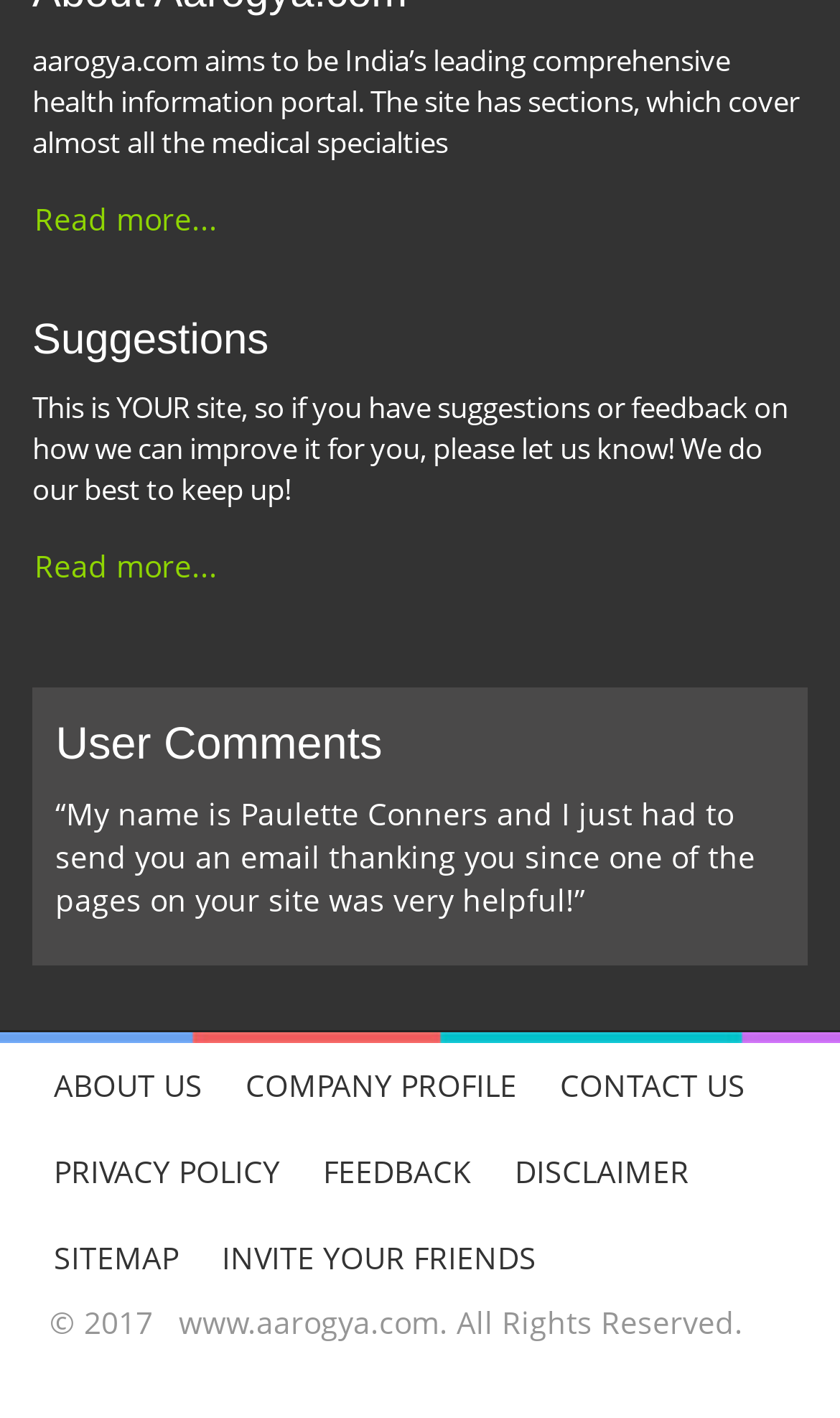Using the provided element description: "www.aarogya.com", identify the bounding box coordinates. The coordinates should be four floats between 0 and 1 in the order [left, top, right, bottom].

[0.192, 0.918, 0.523, 0.947]